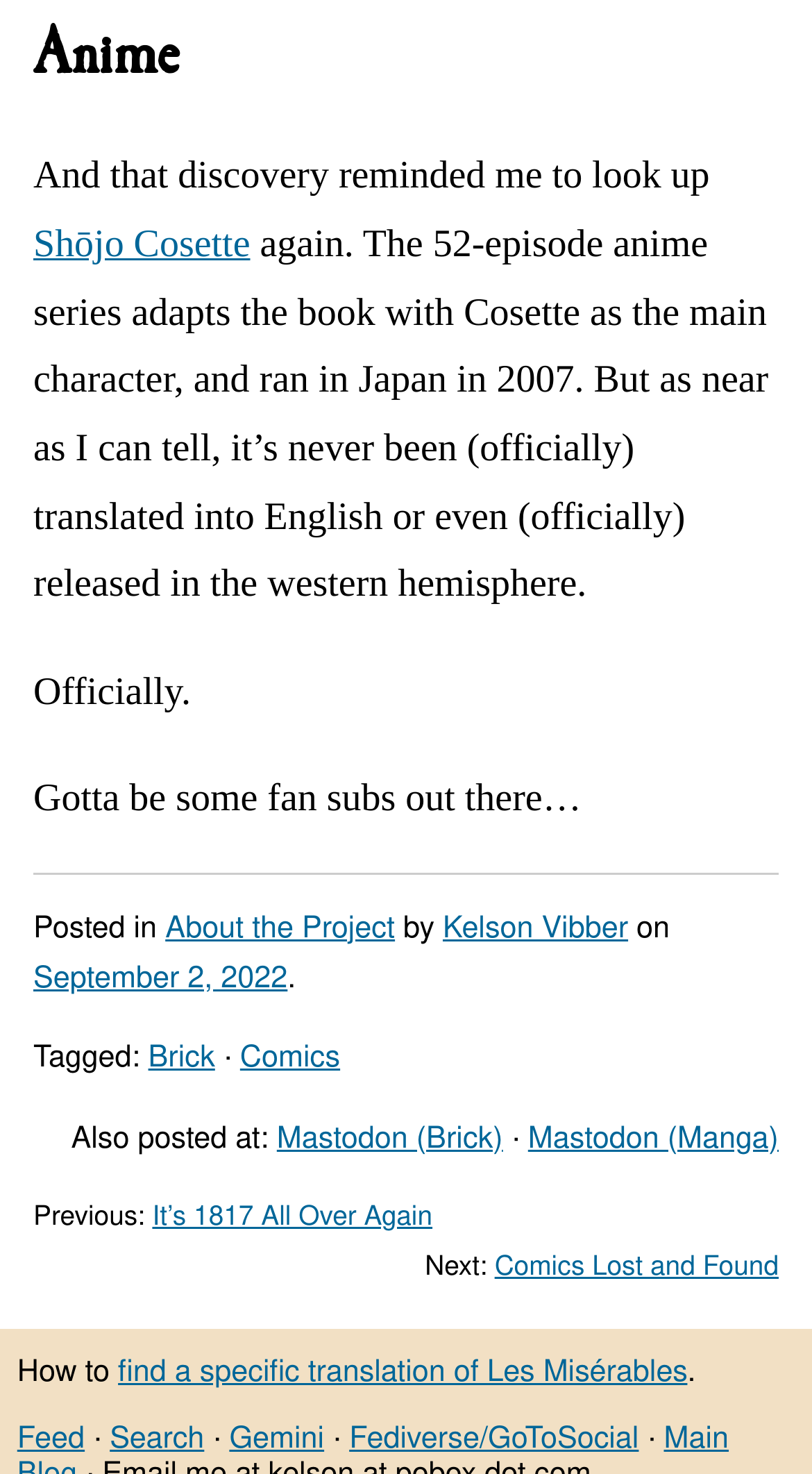Identify the bounding box coordinates of the part that should be clicked to carry out this instruction: "Learn about Menopause treatment".

None